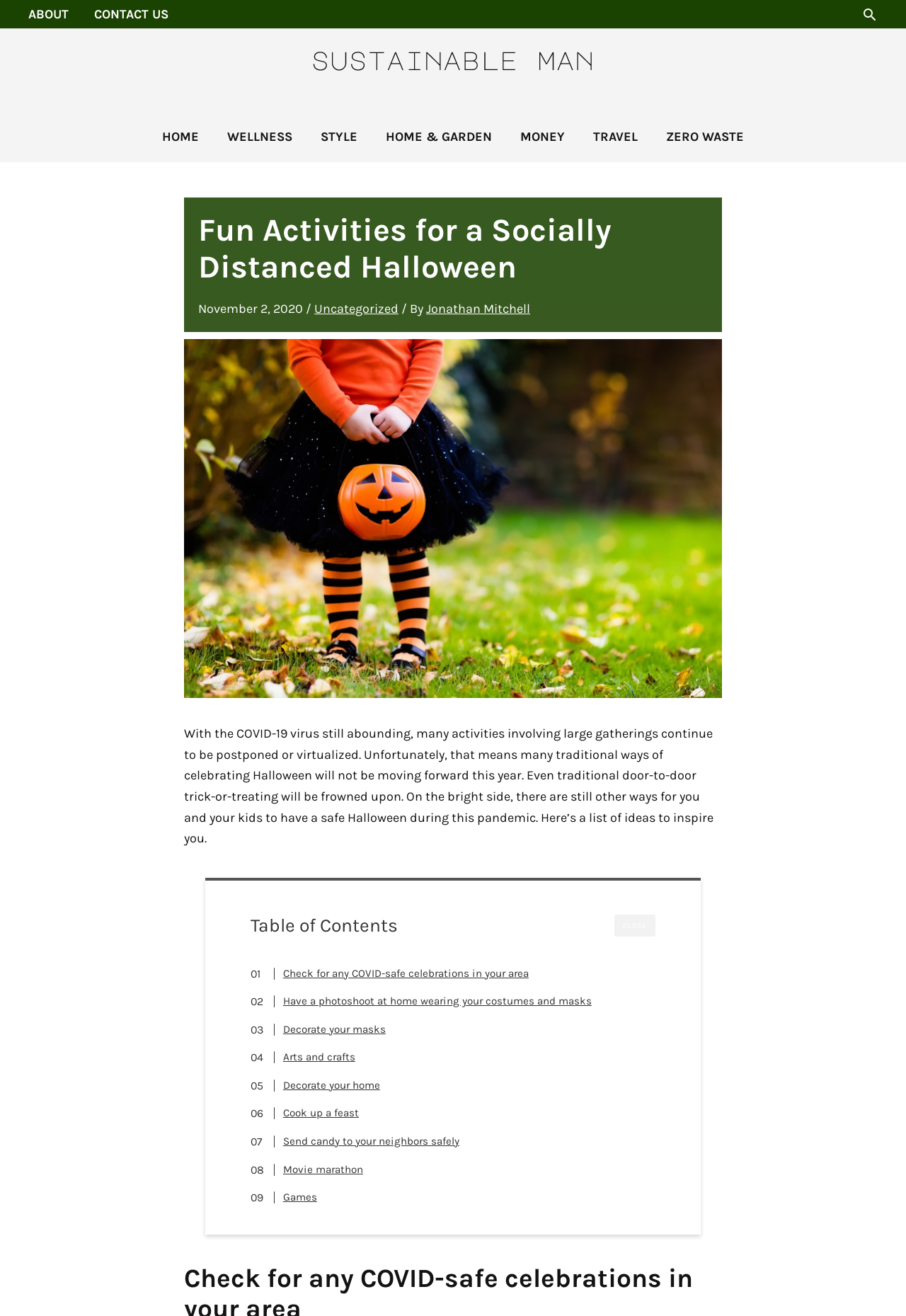Kindly determine the bounding box coordinates of the area that needs to be clicked to fulfill this instruction: "Click the link 'Failures'".

None